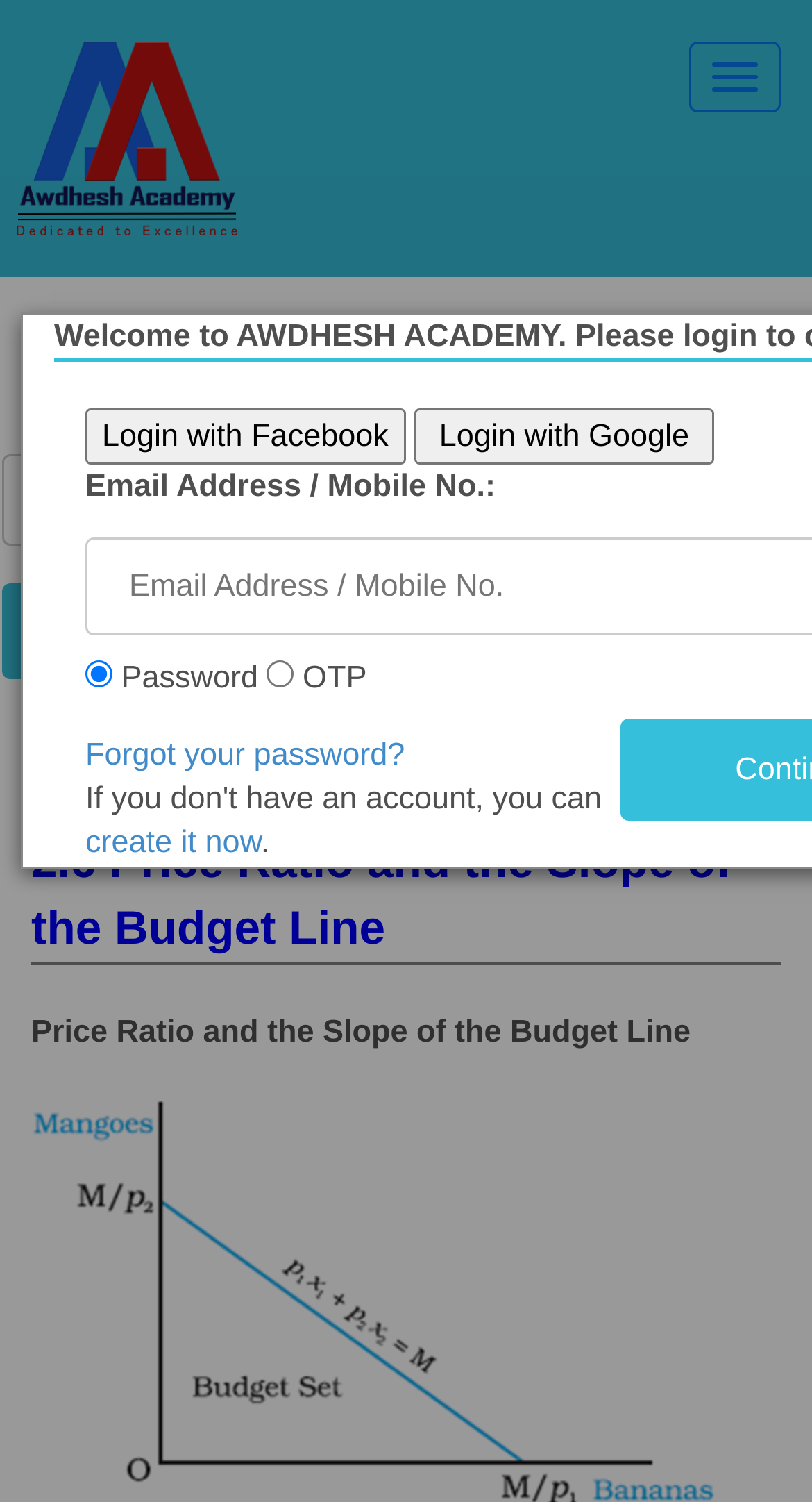Write an elaborate caption that captures the essence of the webpage.

The webpage is about Economics notes from NCERT. At the top, there is a button to toggle navigation, followed by a link on the left and a title "Economics (NCERT) Notes" on the top-left corner. Below the title, there is a table with two rows. The first row contains a table cell with a search box labeled "Search Topics" and a textbox to input search queries. The second row has a table cell with a "Search" button.

Below the table, there are two links: "Select Topic »" on the left and another link on the right with an image next to it. Following these links, there is a heading "2.6 Price Ratio and the Slope of the Budget Line". 

On the top-right corner, there are two buttons to log in with Facebook and Google. Below these buttons, there is a section for login credentials, including a label "Email Address / Mobile No.:", two radio buttons, and a label "Password" and "OTP" next to each radio button. There are also two links: "Forgot your password?" and "create it now" with a period at the end.